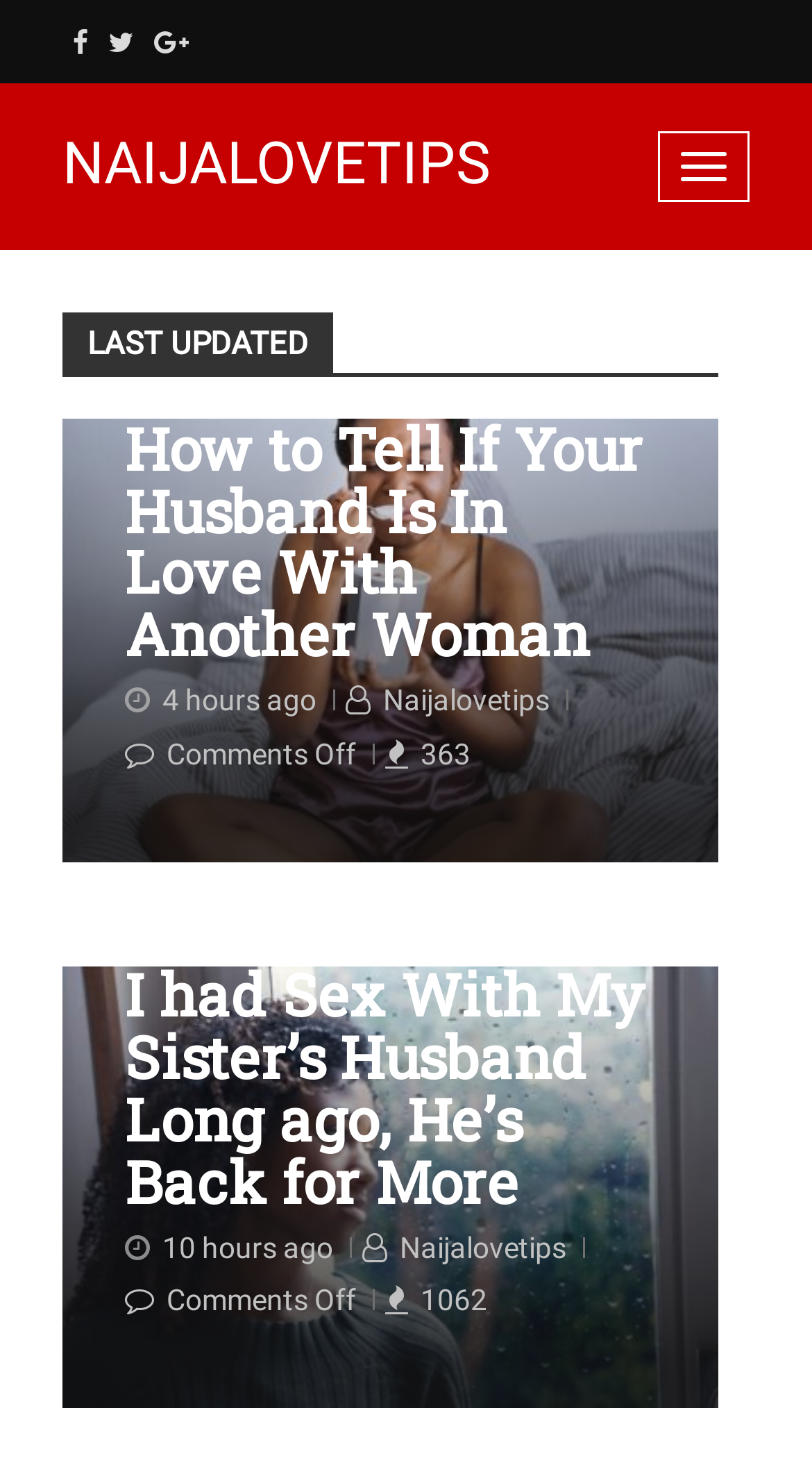Please answer the following question using a single word or phrase: 
How long ago was the second article posted?

10 hours ago